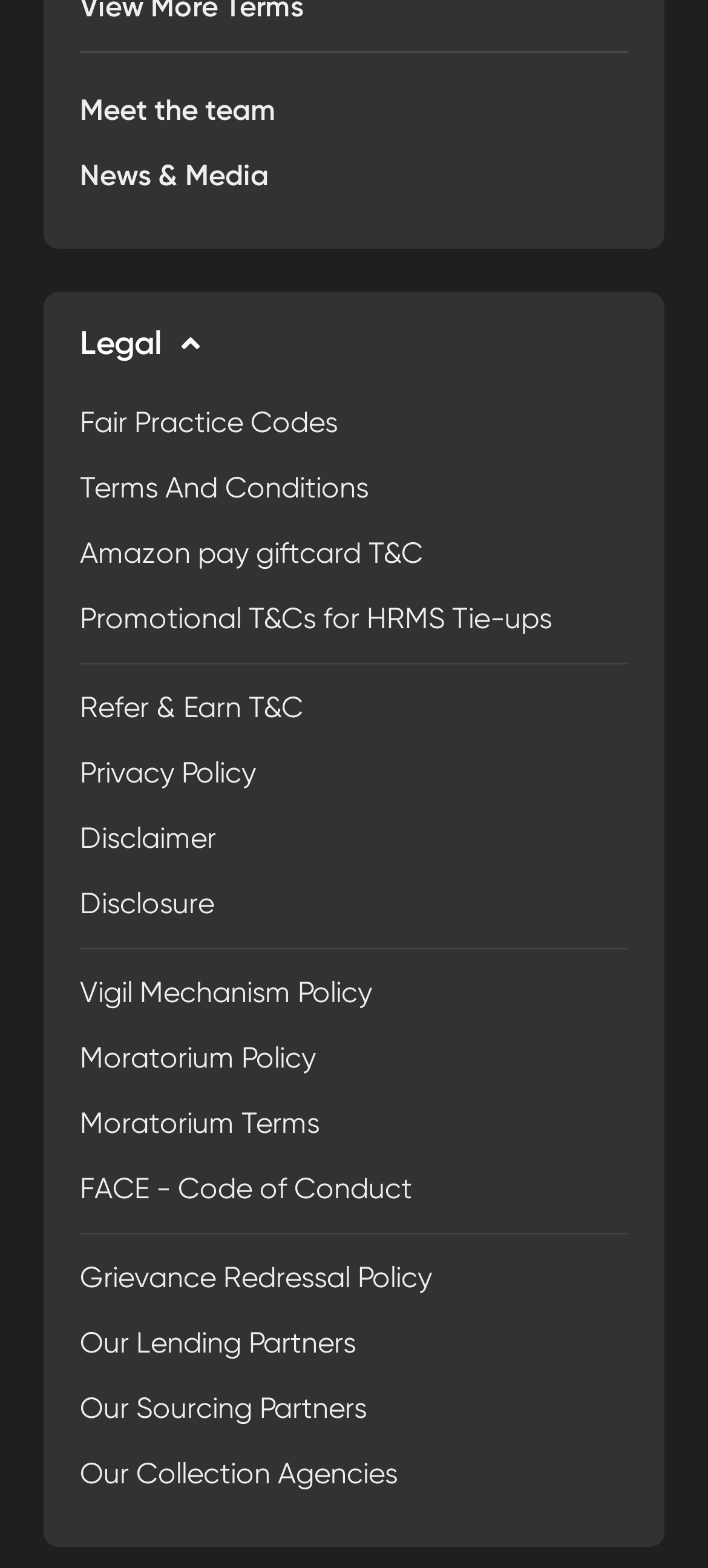Determine the bounding box coordinates for the clickable element to execute this instruction: "Check the grievance redressal policy". Provide the coordinates as four float numbers between 0 and 1, i.e., [left, top, right, bottom].

[0.113, 0.804, 0.61, 0.826]